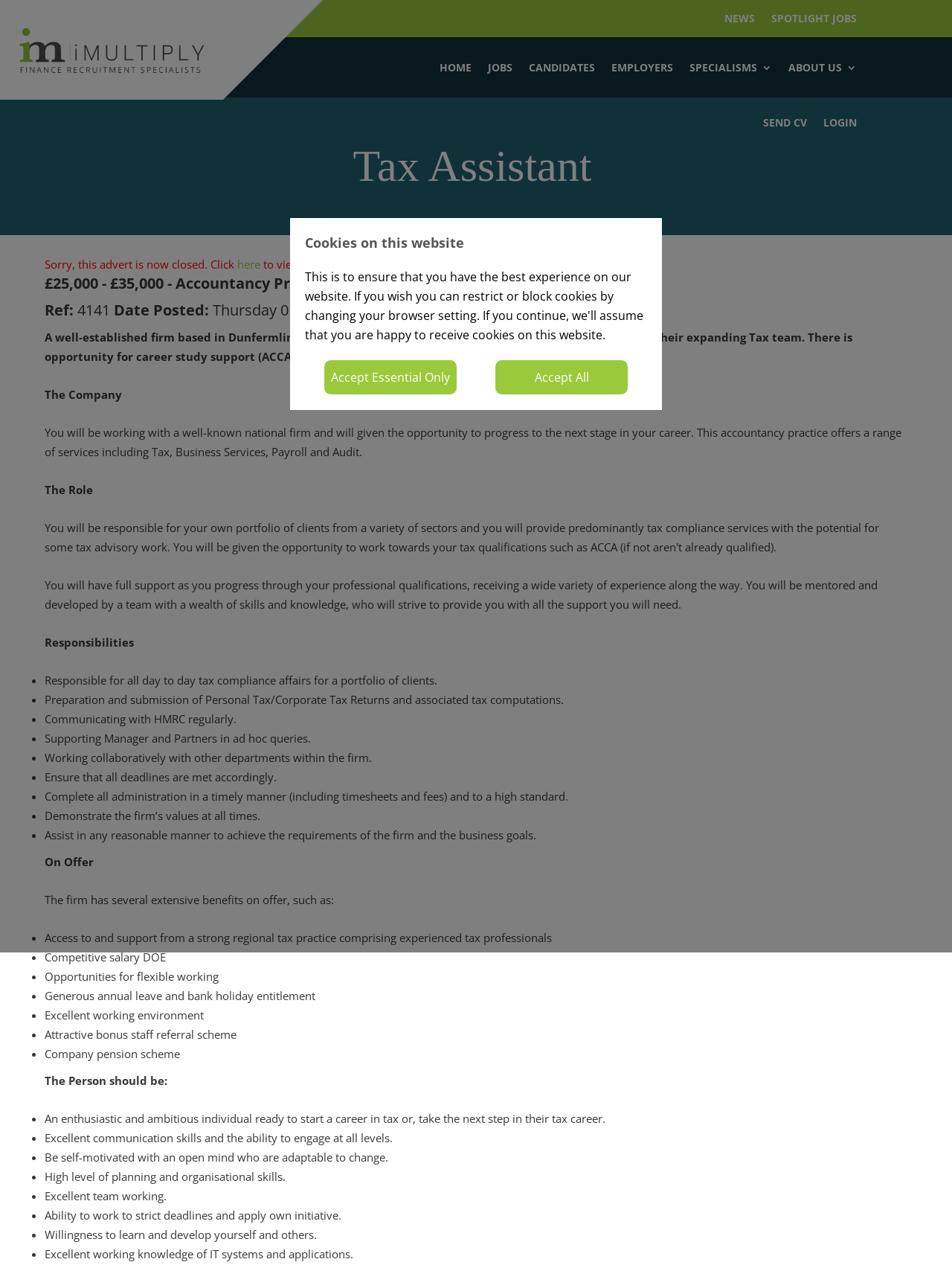Locate the bounding box coordinates of the area that needs to be clicked to fulfill the following instruction: "Click the 'NEWS' link". The coordinates should be in the format of four float numbers between 0 and 1, namely [left, top, right, bottom].

[0.761, 0.011, 0.793, 0.024]